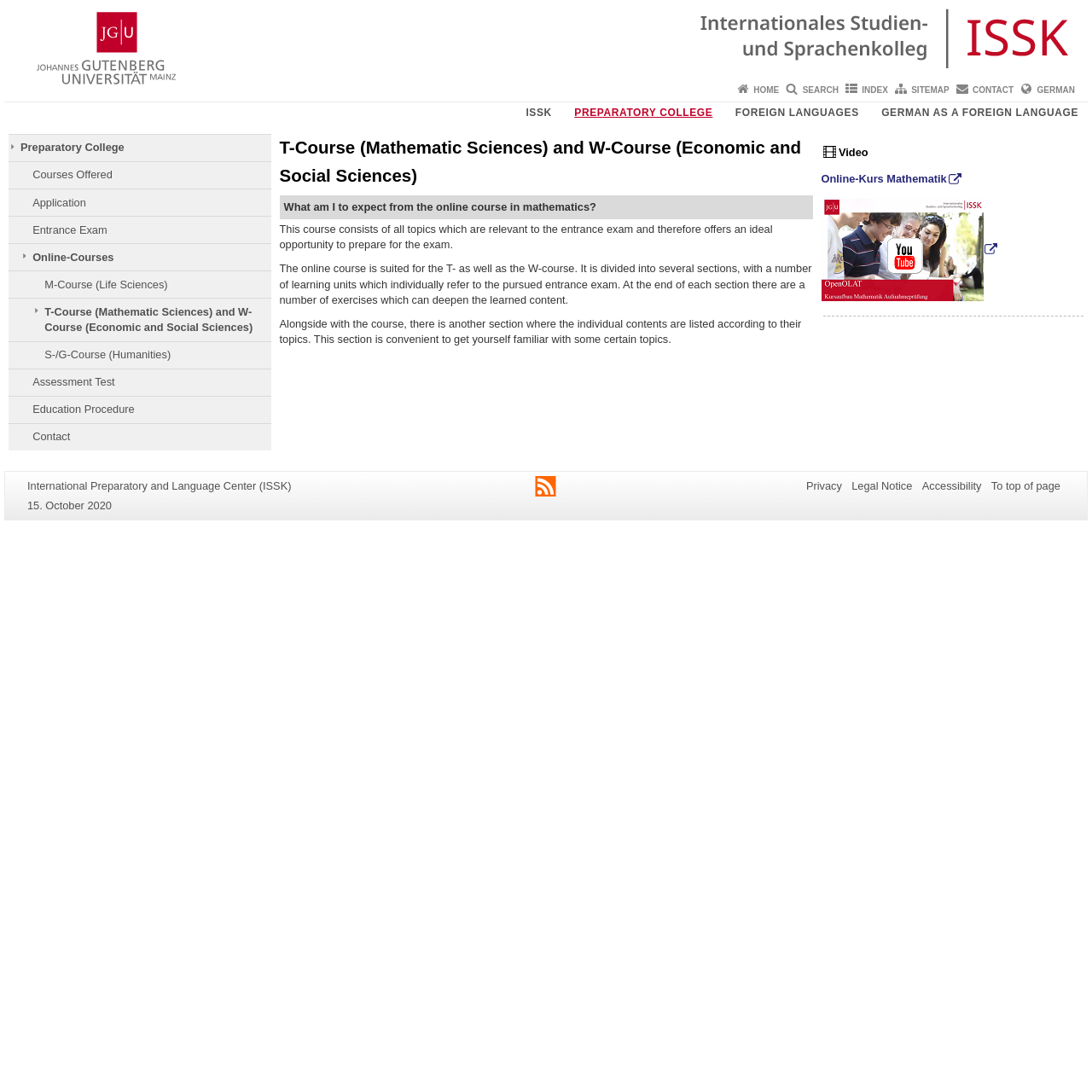What are the two courses mentioned on the webpage?
Look at the screenshot and respond with one word or a short phrase.

T-Course and W-Course